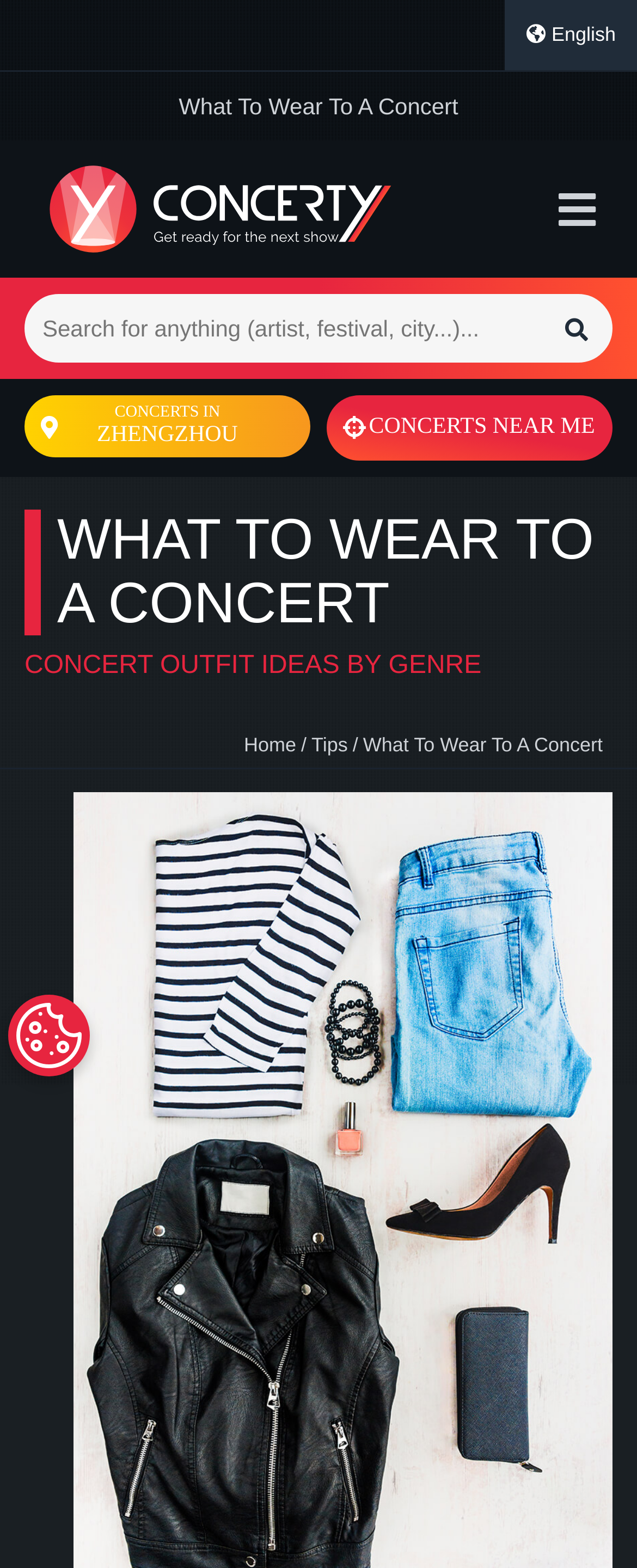Describe every aspect of the webpage in a detailed manner.

The webpage is about providing guidance on what to wear to a concert. At the top, there is a Concerty logo on the left, accompanied by a "What To Wear To A Concert" title. On the right side, there are buttons for language selection and a menu. Below the title, there are links to different sections, including Zhengzhou, Festivals, and Genres.

In the middle of the page, there is a section that asks "Did you know?" and provides some information about concerts, such as their duration and popular songs. Next to this section, there is a search bar where users can search for anything related to concerts.

Below the search bar, there are two buttons: one for concerts in Zhengzhou and another for concerts near the user's location. The main content of the page is divided into two sections: "What to Wear to a Concert" and "Concert Outfit Ideas by Genre". These sections likely provide guidance and tips on what to wear to a concert based on different genres of music.

At the bottom of the page, there are links to other sections of the website, including Home, Tips, and What To Wear To A Concert. On the right side, there is a button with an icon and another button to open preferences.